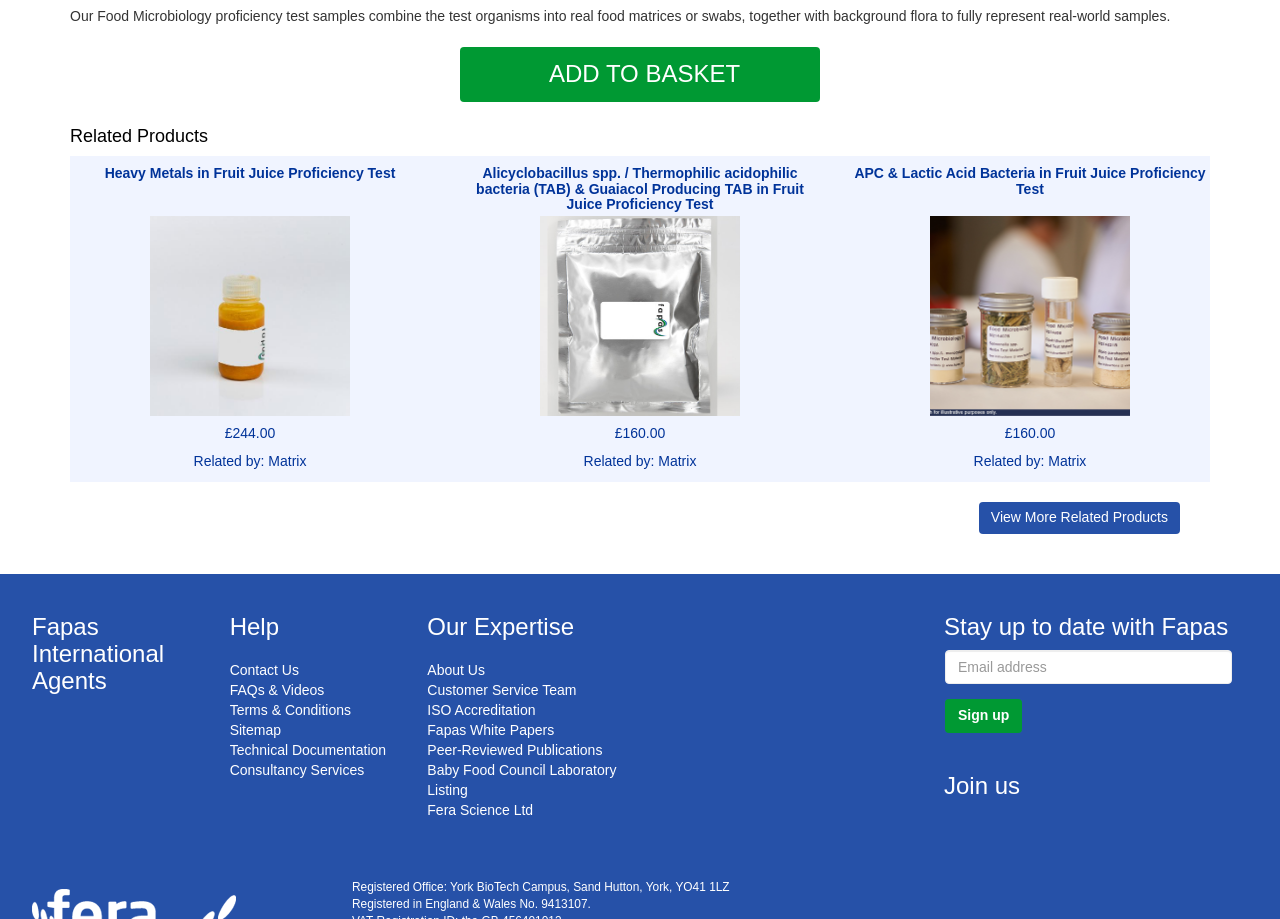Locate the bounding box coordinates of the element I should click to achieve the following instruction: "Learn about Heavy Metals in Fruit Juice Proficiency Test".

[0.055, 0.181, 0.336, 0.198]